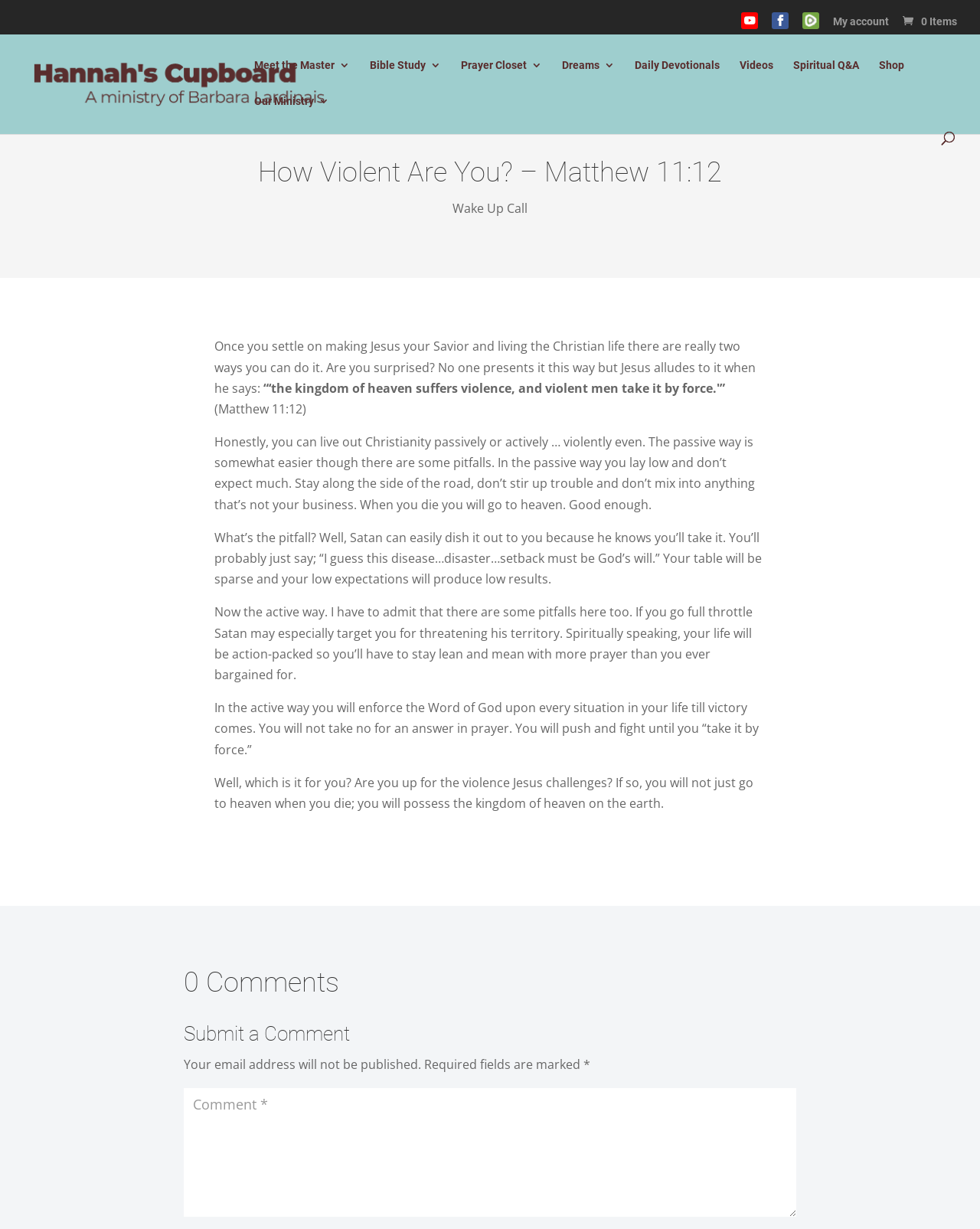Identify the bounding box coordinates for the UI element described as: "Meet the Master". The coordinates should be provided as four floats between 0 and 1: [left, top, right, bottom].

[0.259, 0.049, 0.357, 0.078]